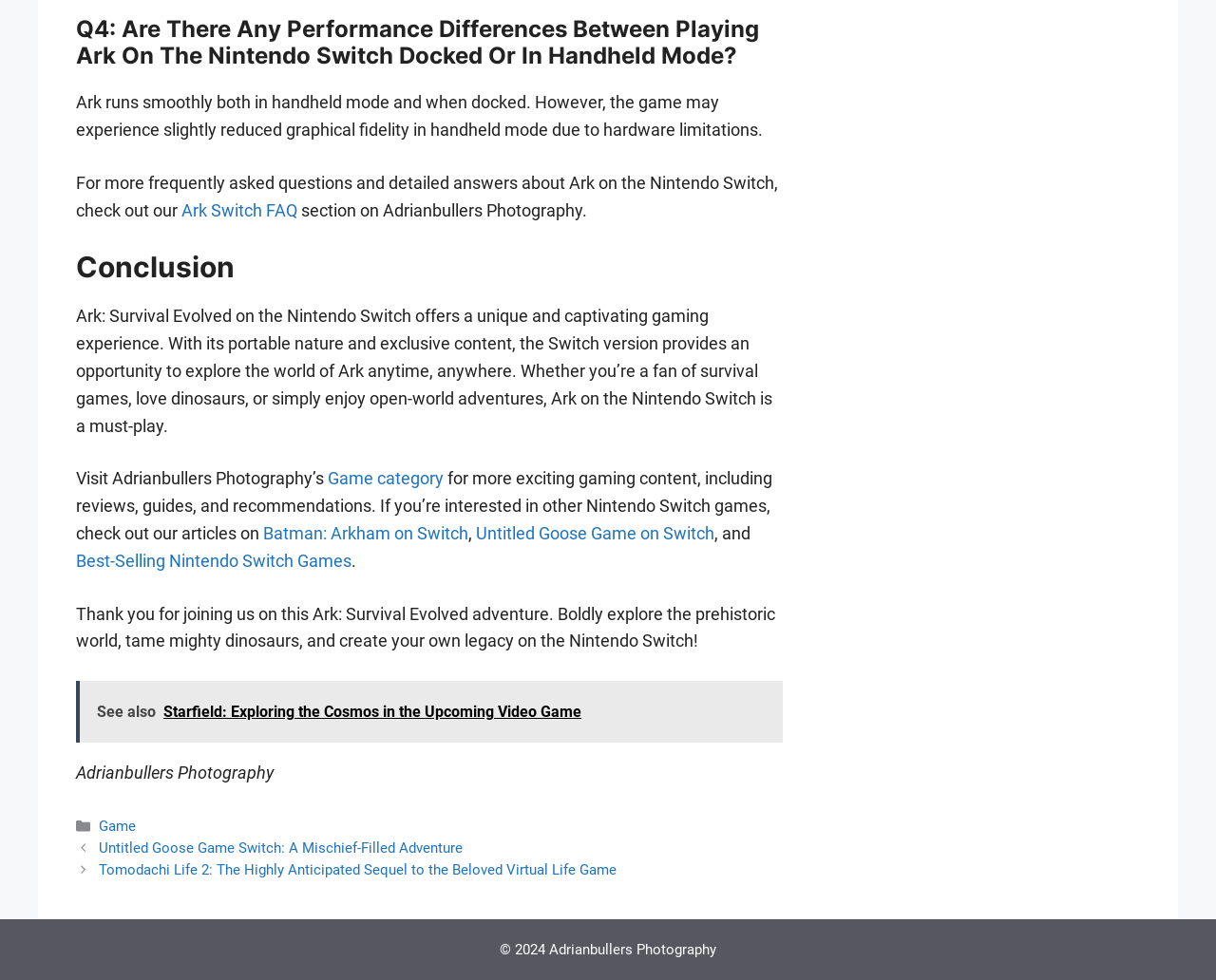Please find the bounding box coordinates of the element's region to be clicked to carry out this instruction: "Click on the 'Ark Switch FAQ' link".

[0.149, 0.204, 0.245, 0.224]